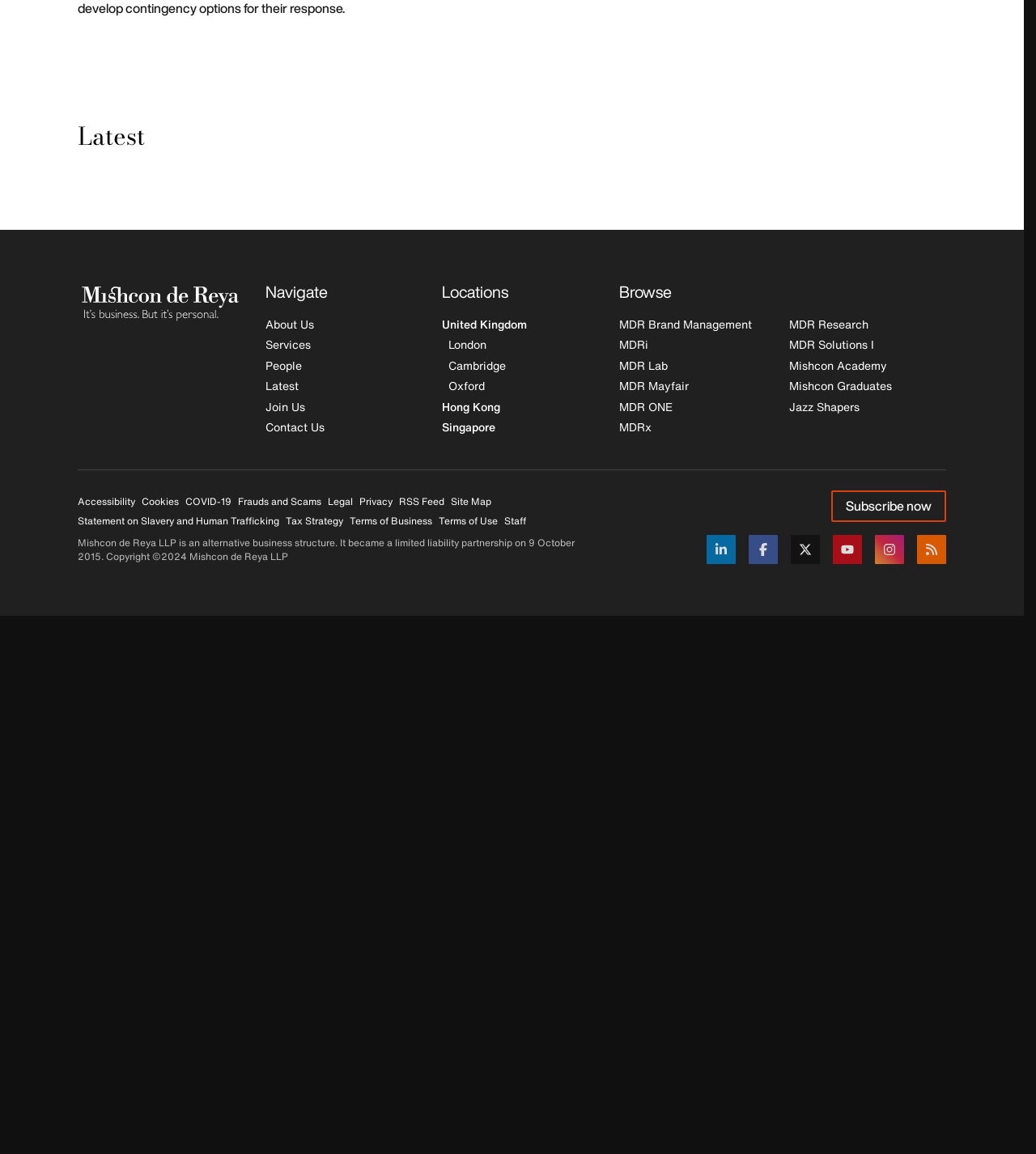Look at the image and write a detailed answer to the question: 
Are there social media links in the footer?

I found several link elements with images in the footer, including '@mishcon_de_reya', which suggests the presence of social media links.